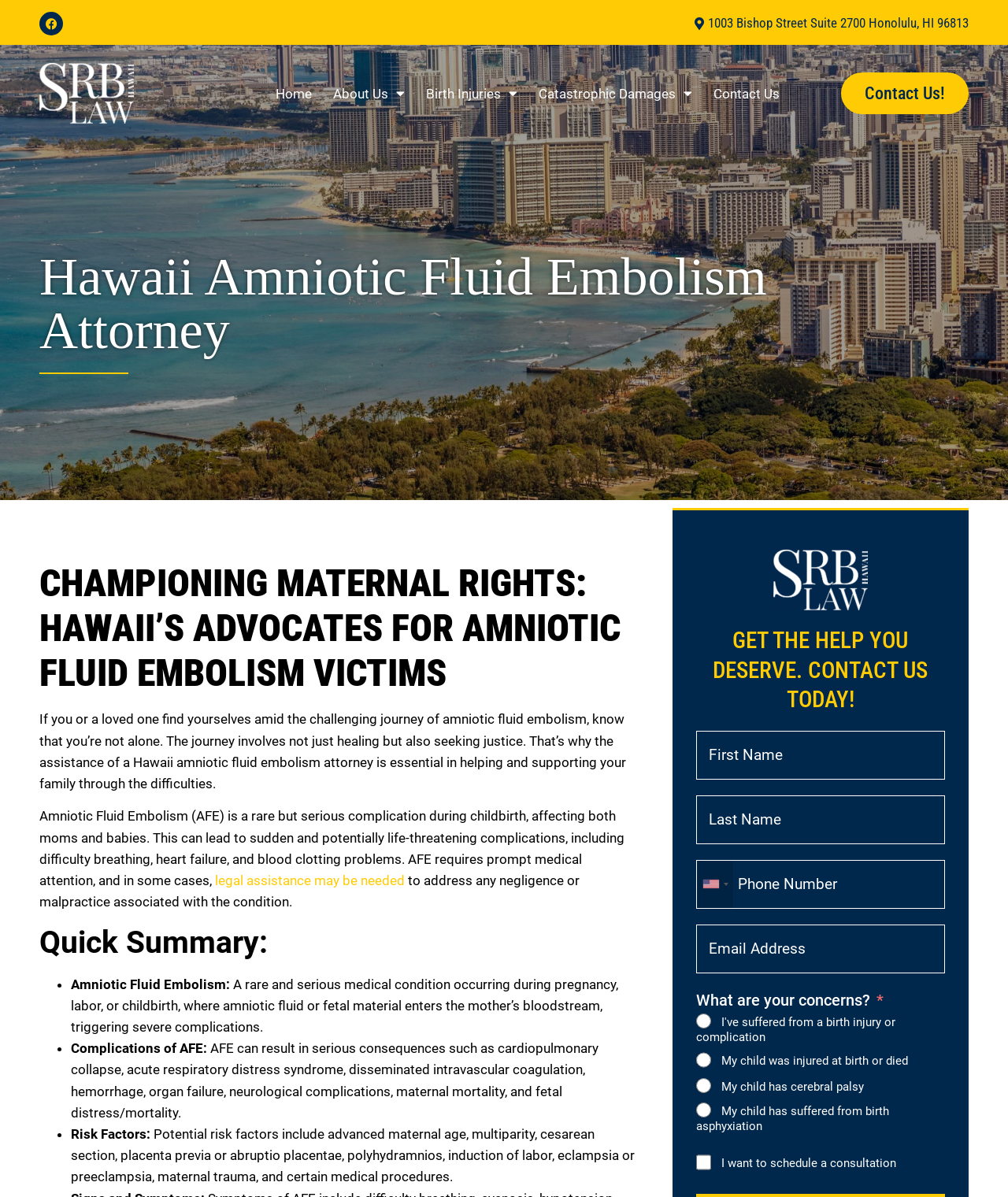Locate the bounding box coordinates of the item that should be clicked to fulfill the instruction: "Contact Us".

[0.708, 0.063, 0.773, 0.093]